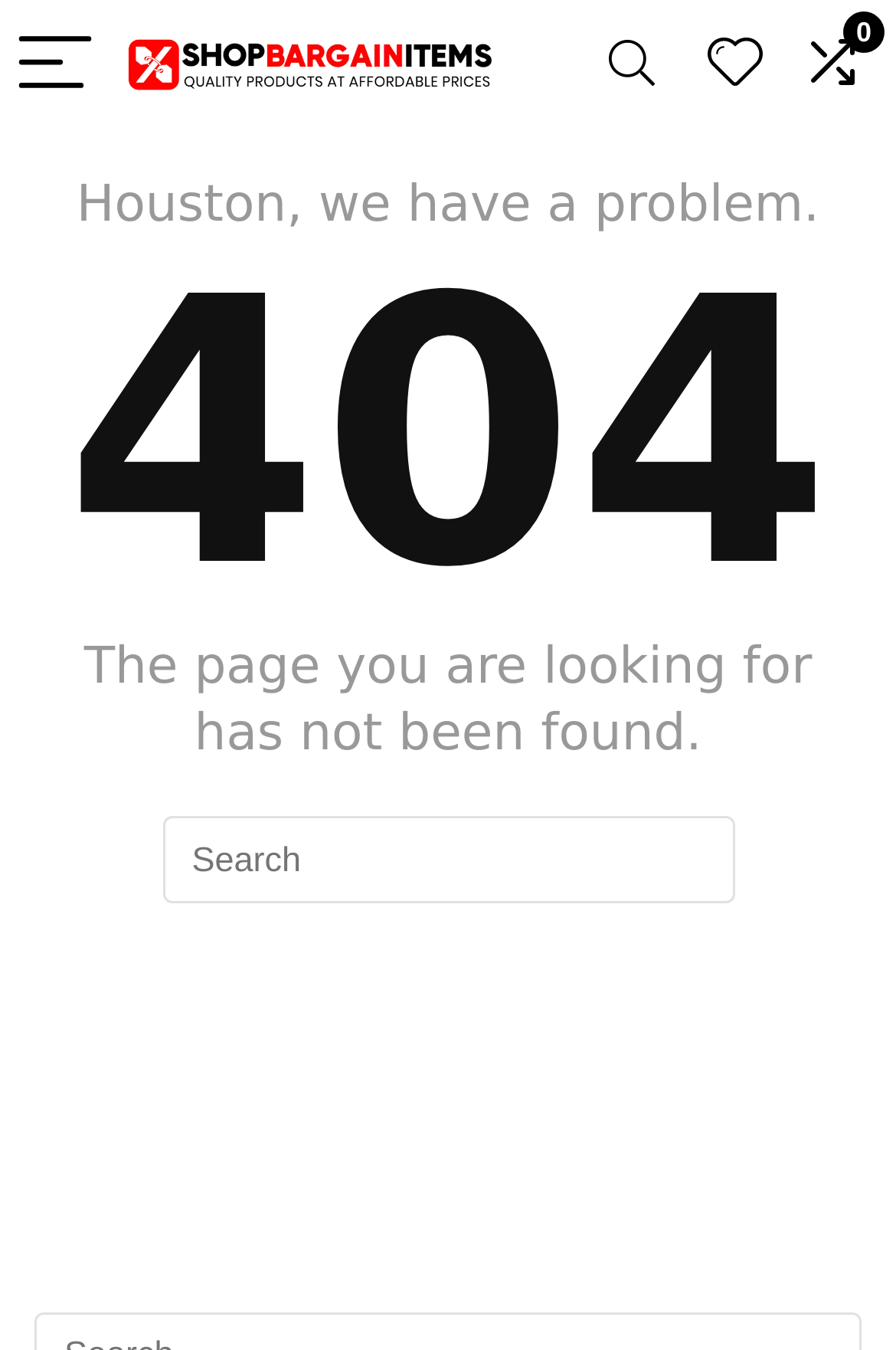Predict the bounding box of the UI element based on this description: "name="s" placeholder="Search"".

[0.181, 0.604, 0.819, 0.669]